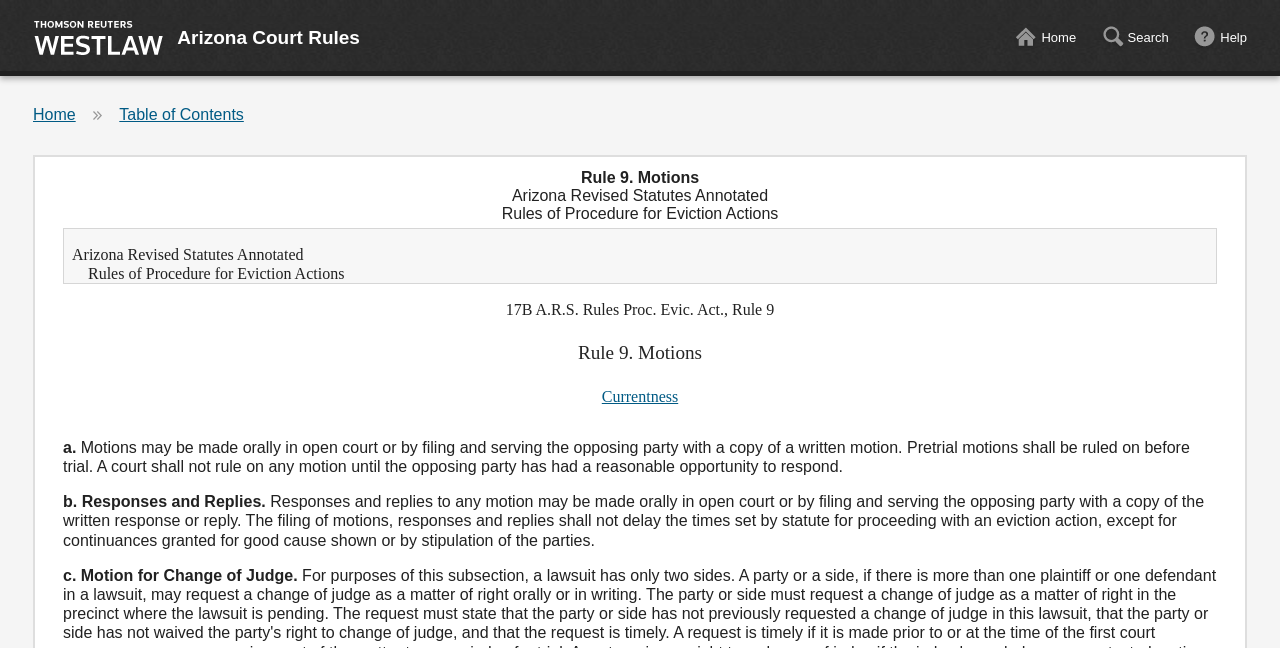Answer in one word or a short phrase: 
What is the name of the court rules website?

Arizona Court Rules